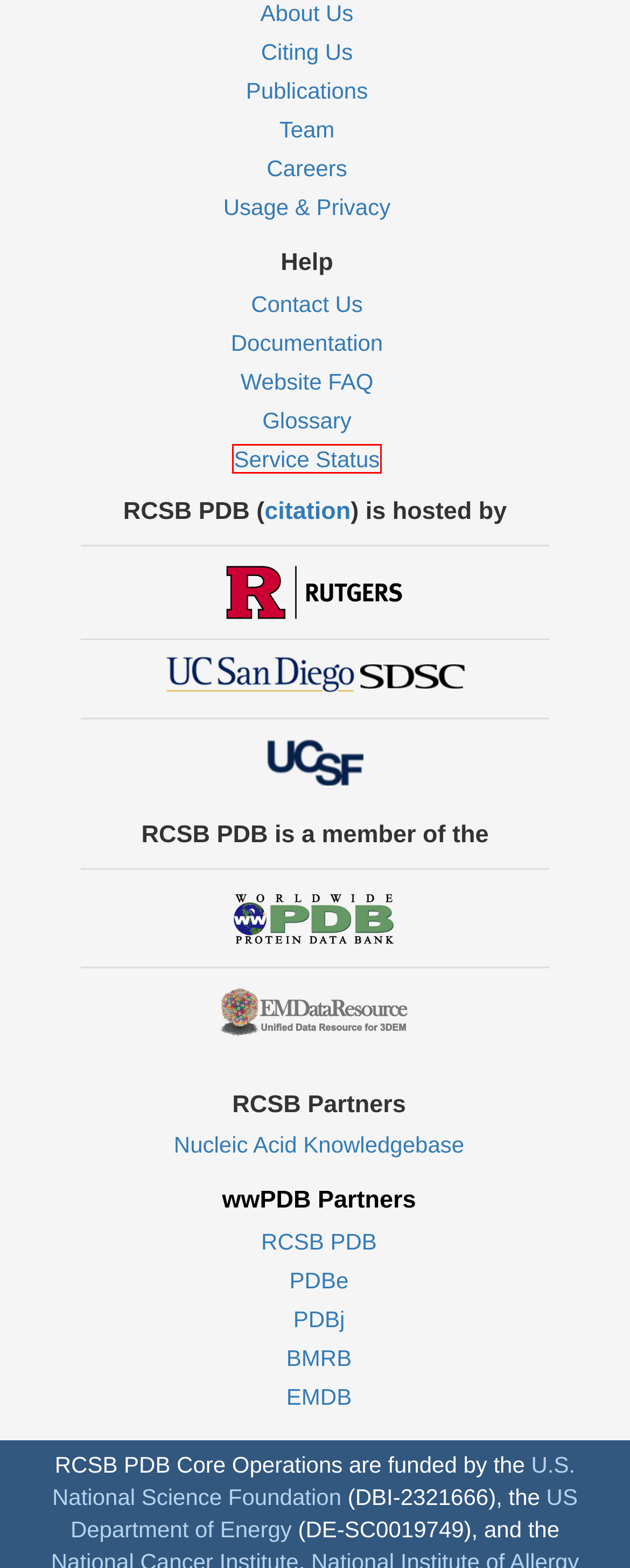You have a screenshot of a webpage with a red bounding box around an element. Identify the webpage description that best fits the new page that appears after clicking the selected element in the red bounding box. Here are the candidates:
A. NSF - National Science Foundation
B. Homepage | Protein Data Bank in Europe
C. NAKB
D. San Diego Supercomputer Center
E. RCSB PDB Status
F. University of California San Diego
G. Rutgers University
H. PDBj top page - Protein Data Bank Japan

E